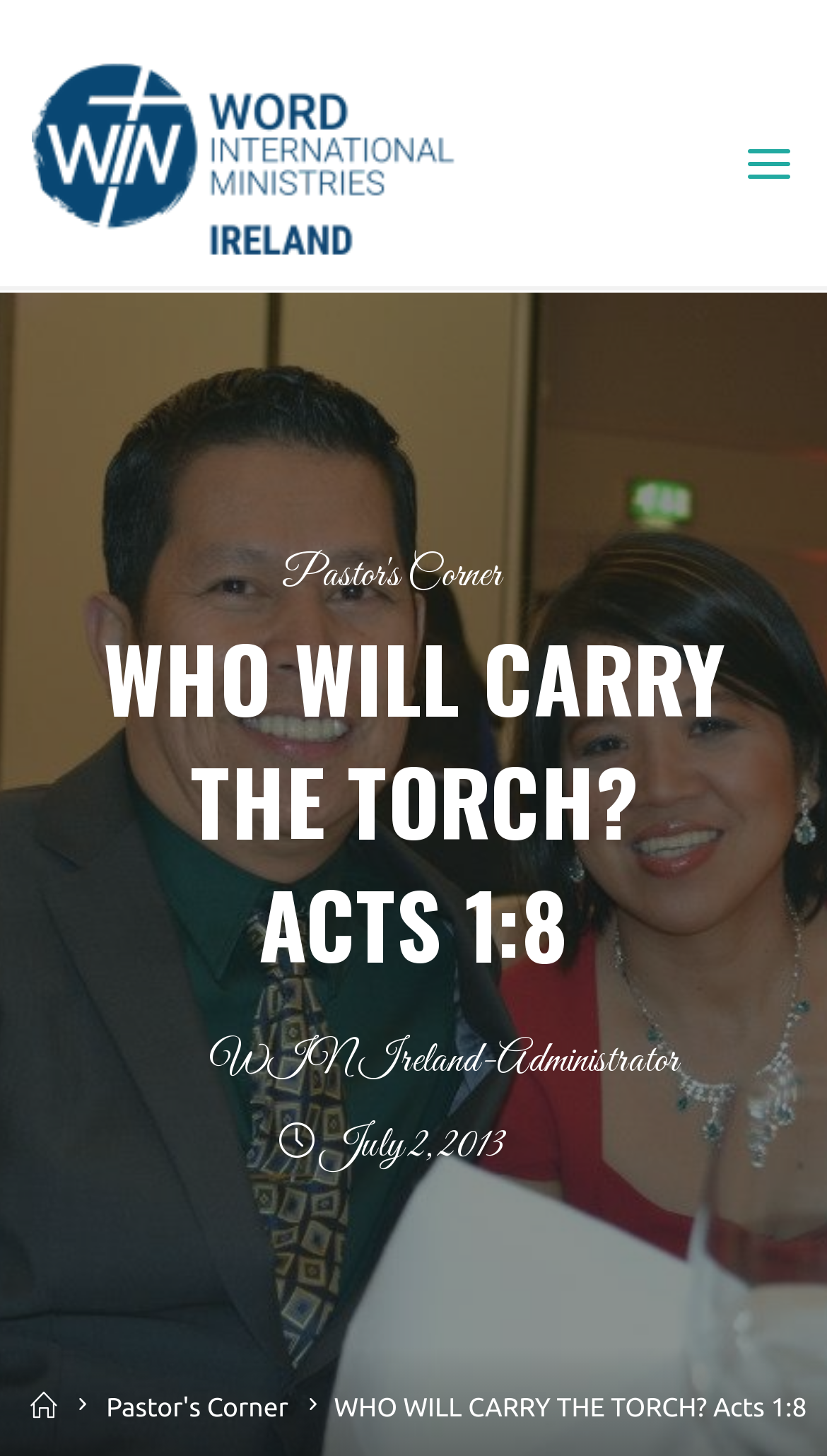Construct a comprehensive caption that outlines the webpage's structure and content.

The webpage appears to be a blog post or article from Word International Ministries Ireland. At the top, there is a logo image of the organization, accompanied by a link to the organization's name. Below the logo, there is a prominent heading that reads "WHO WILL CARRY THE TORCH? ACTS 1:8", which is likely the title of the article.

To the left of the heading, there is a link to "Pastor's Corner", which may be a section or category of the website. Further down, there is a link to "WIN Ireland-Administrator", which may be a profile or contact information for the administrator. This link is accompanied by an emphasis element, which may indicate a highlight or importance.

On the right side of the page, there is a date element that displays "July 2, 2013", which is likely the publication date of the article. Below the date, there are three links at the bottom of the page: "Home", "Pastor's Corner", and a repetition of the article title "WHO WILL CARRY THE TORCH? Acts 1:8". These links may be part of a navigation menu or footer section.